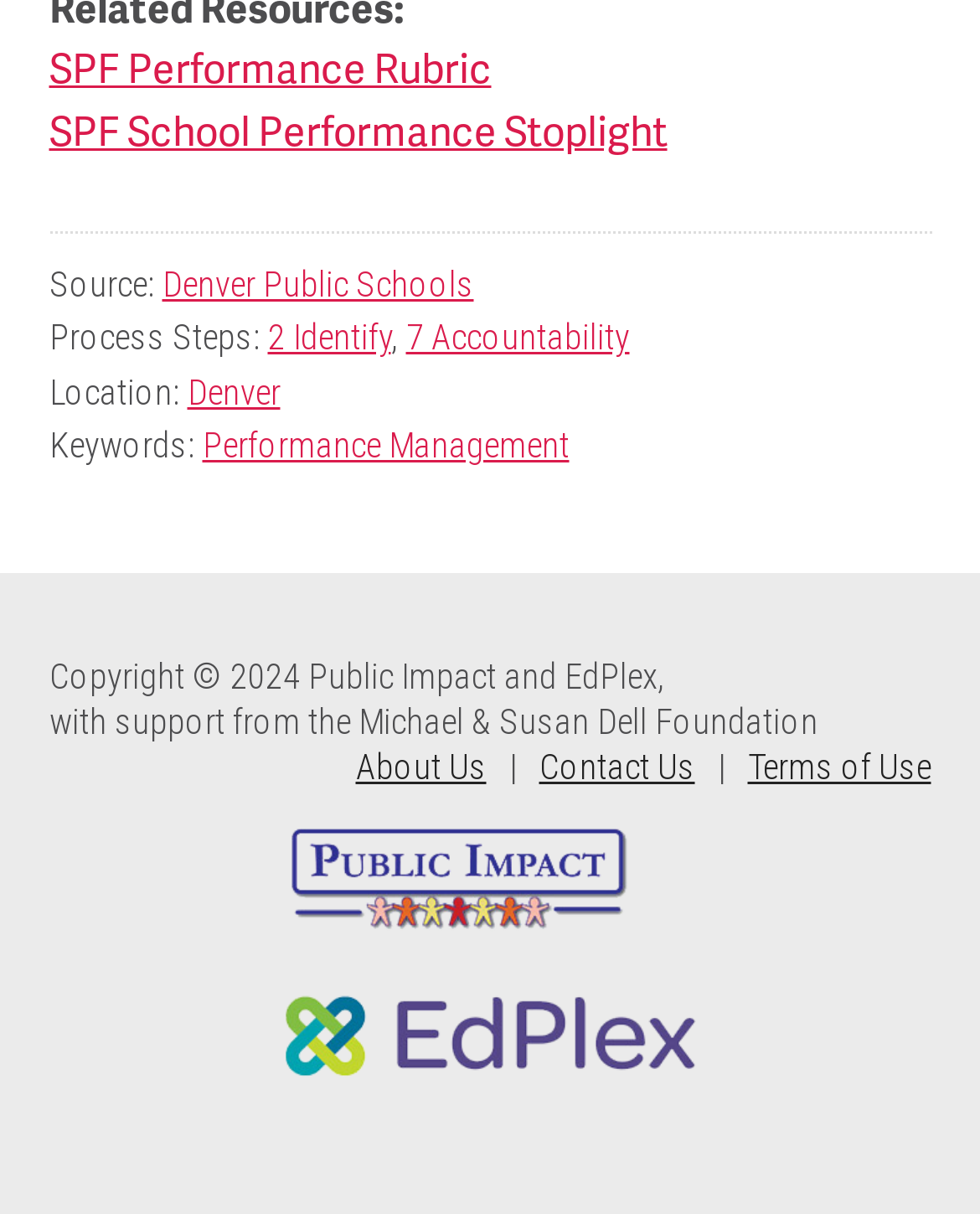Pinpoint the bounding box coordinates of the element that must be clicked to accomplish the following instruction: "Contact Us". The coordinates should be in the format of four float numbers between 0 and 1, i.e., [left, top, right, bottom].

[0.55, 0.616, 0.709, 0.649]